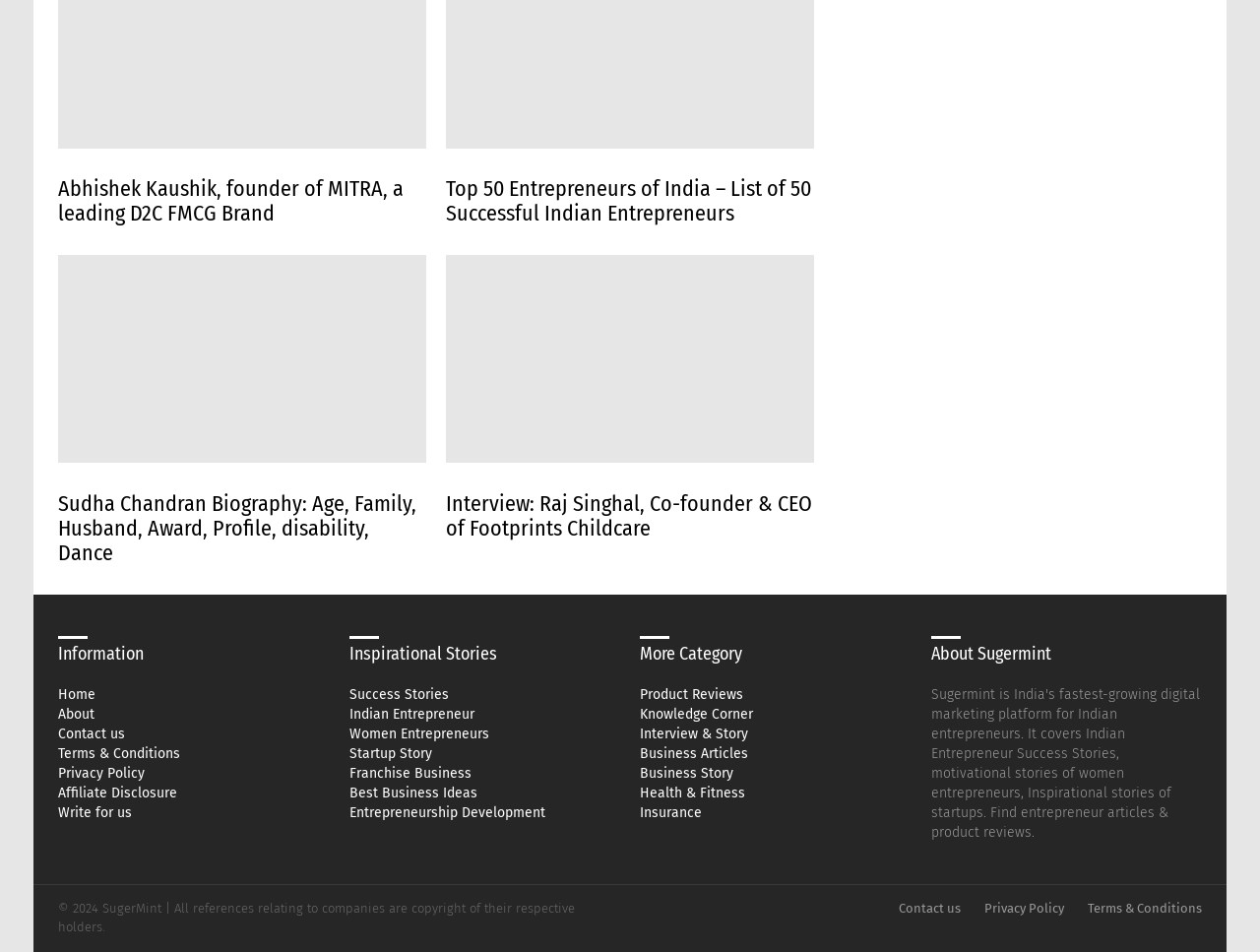Find the bounding box coordinates of the area that needs to be clicked in order to achieve the following instruction: "Read the interview of Raj Singhal". The coordinates should be specified as four float numbers between 0 and 1, i.e., [left, top, right, bottom].

[0.354, 0.515, 0.645, 0.568]